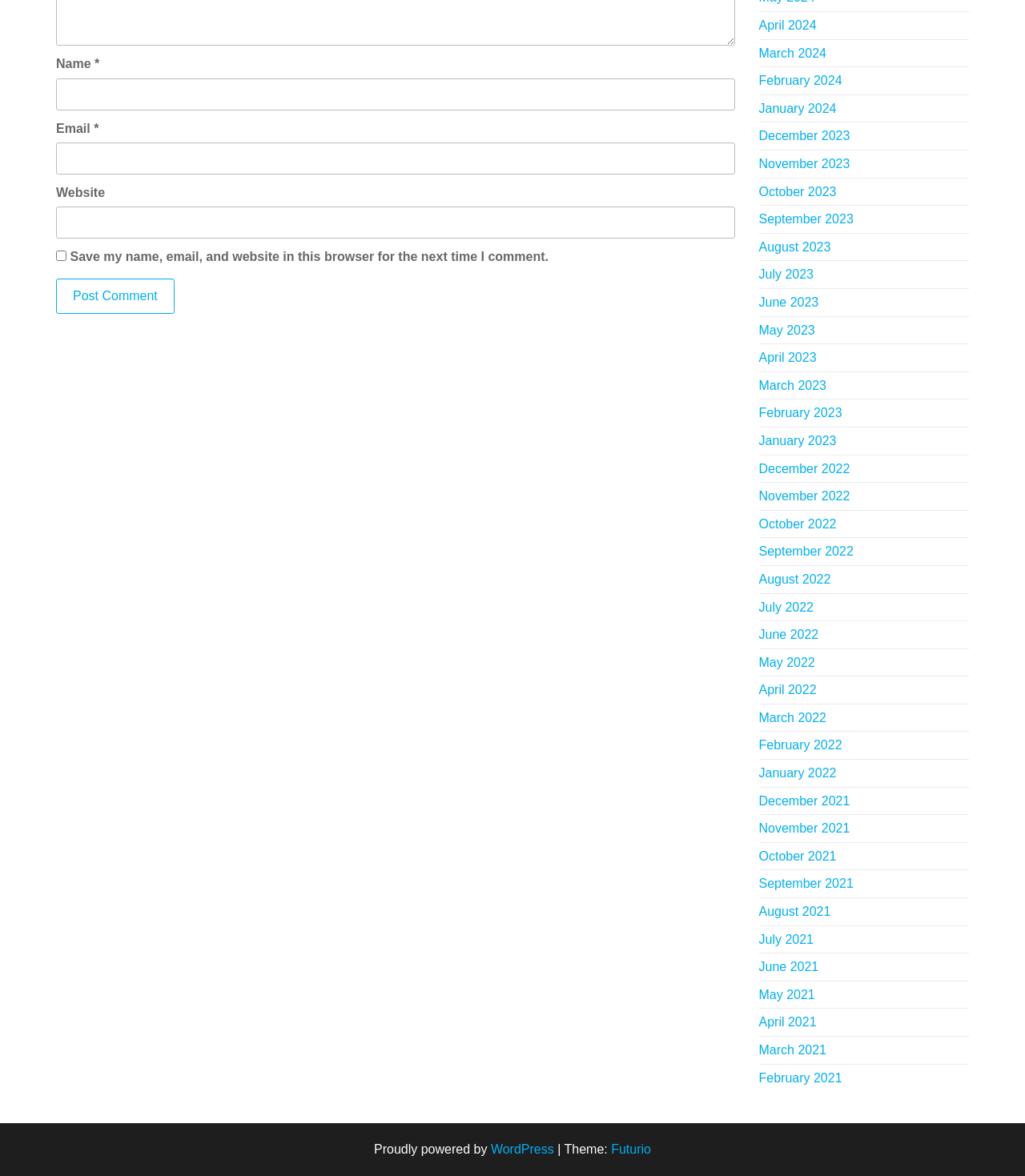Provide a short answer to the following question with just one word or phrase: What is the theme of the website?

Futurio